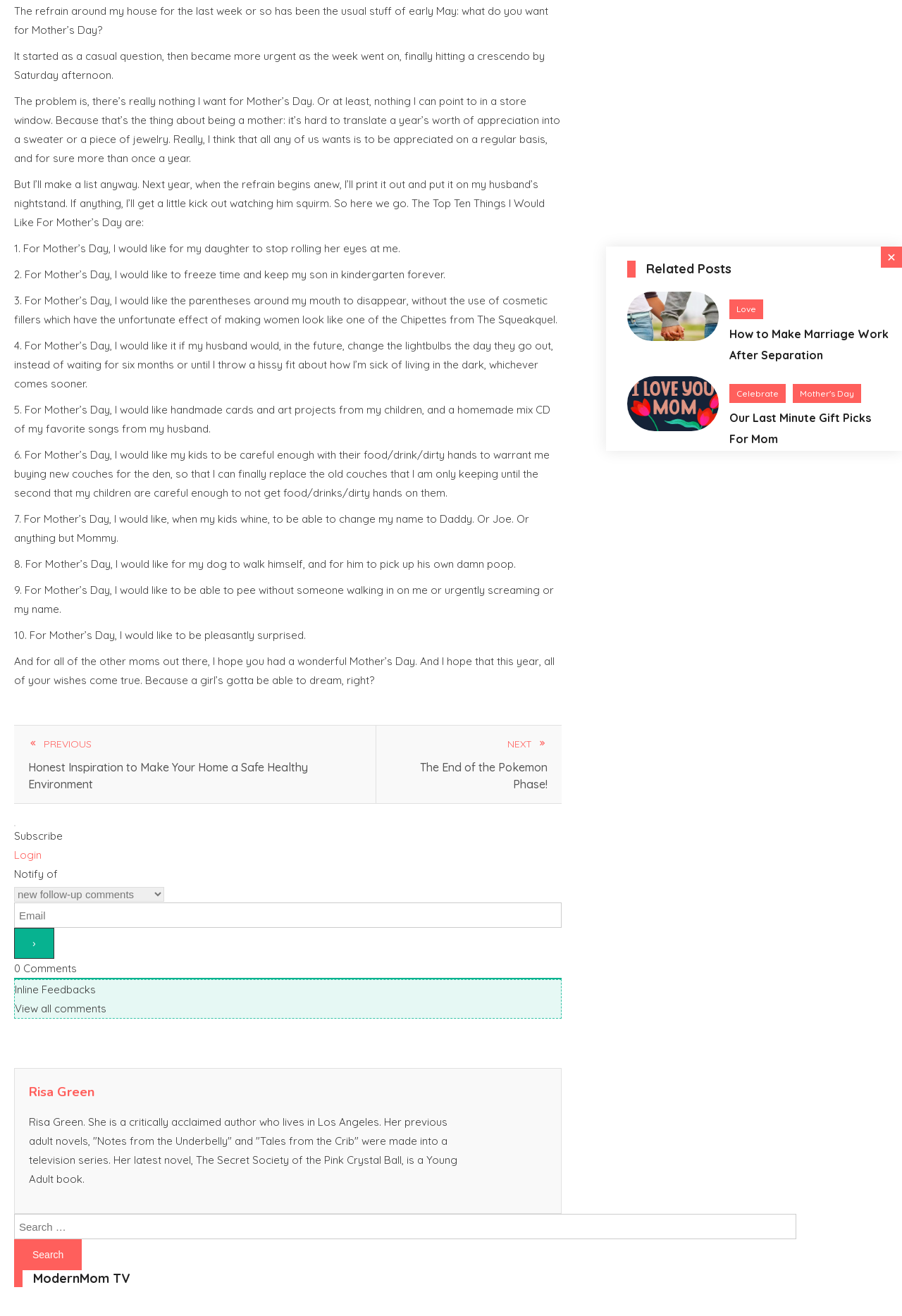Locate the bounding box of the UI element described by: "Celebrate" in the given webpage screenshot.

[0.809, 0.292, 0.871, 0.306]